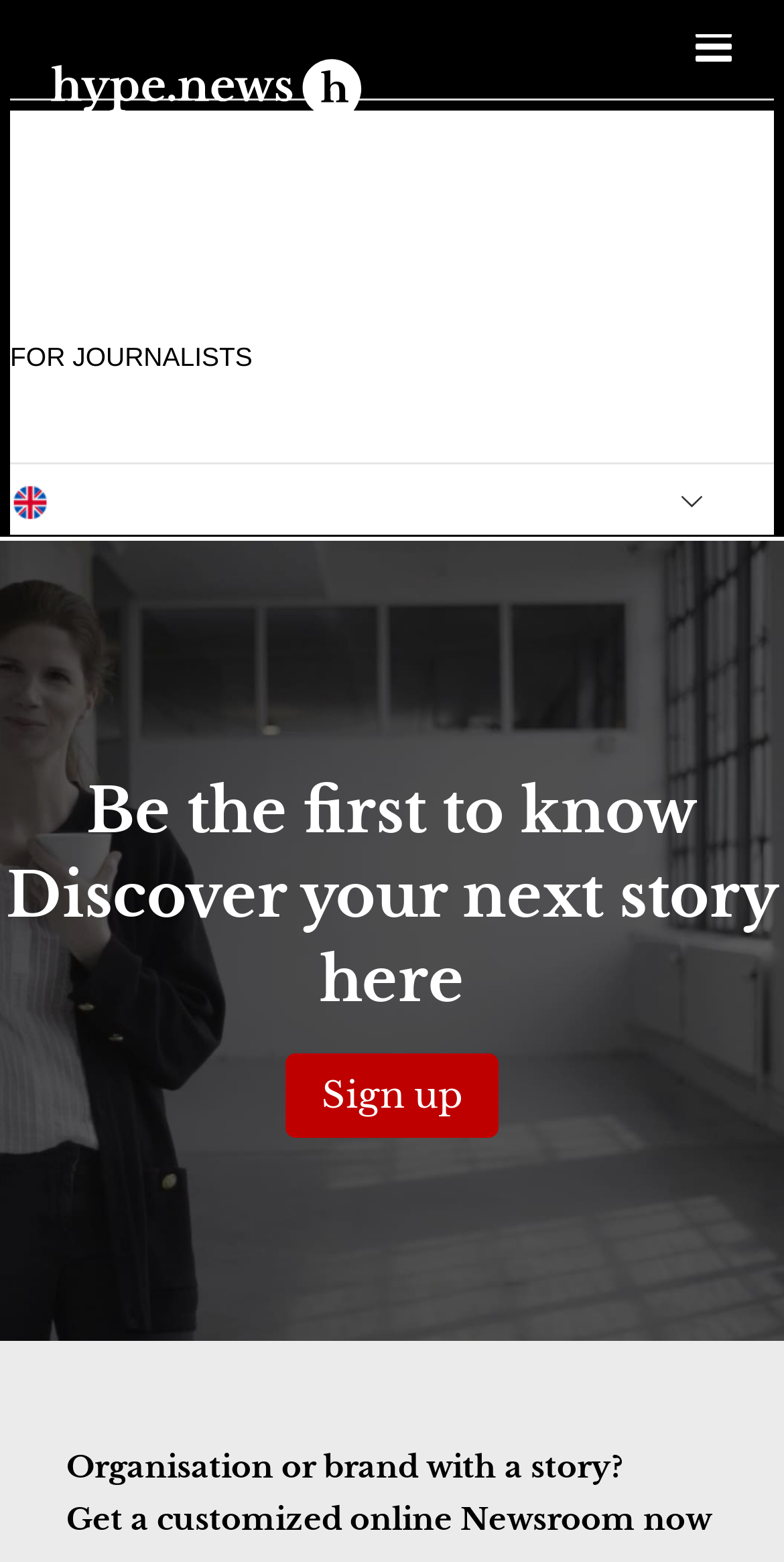Using the description "English", locate and provide the bounding box of the UI element.

[0.013, 0.297, 0.987, 0.342]